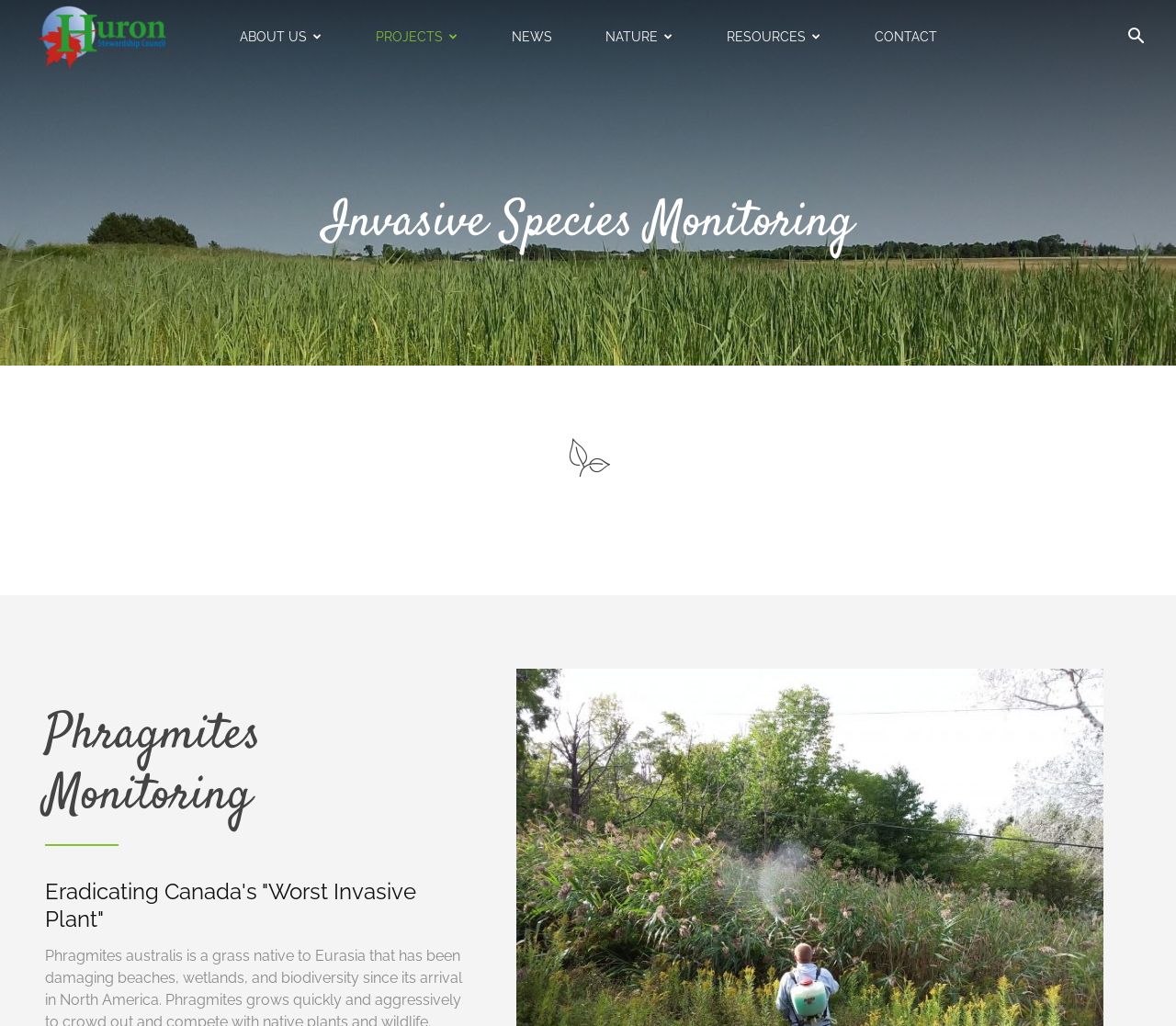Show the bounding box coordinates of the region that should be clicked to follow the instruction: "Go to the CONTACT page."

[0.732, 0.0, 0.807, 0.072]